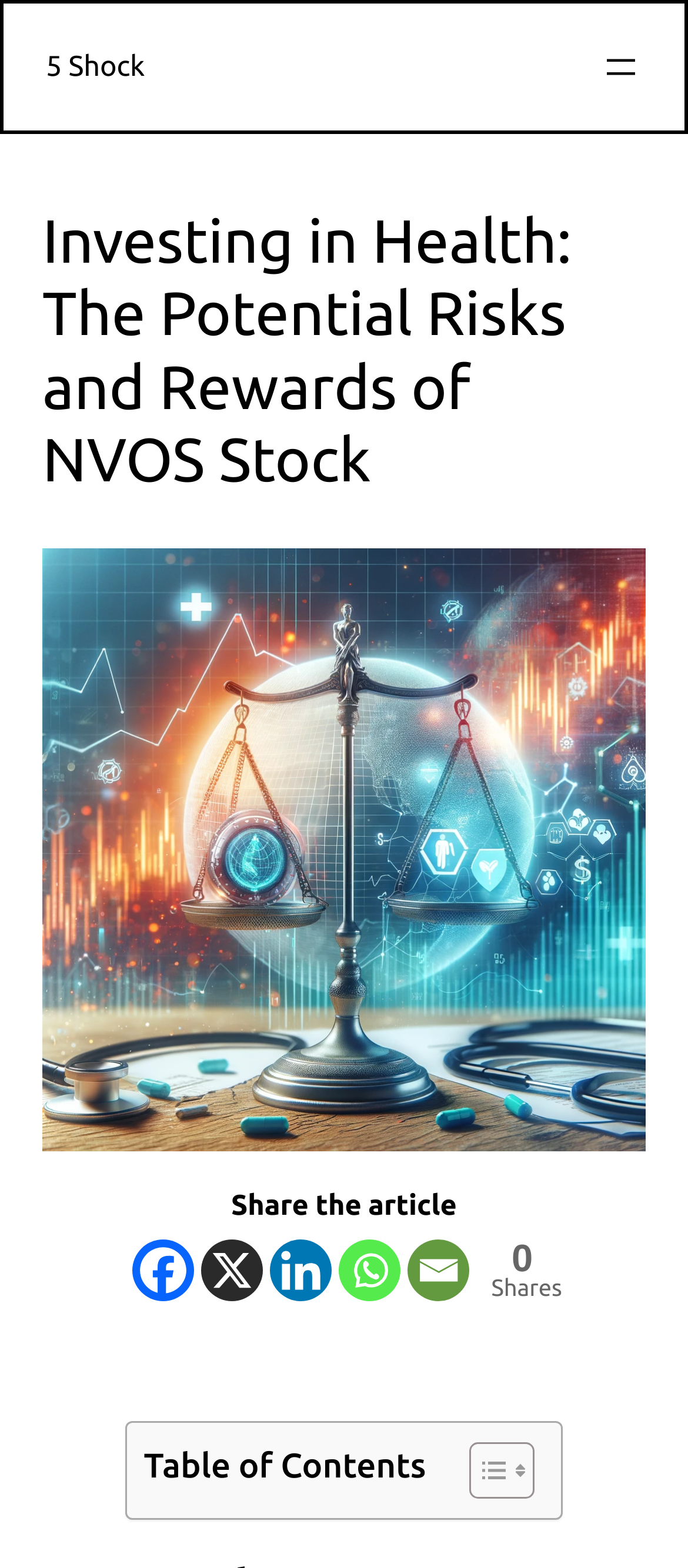What is the title of the table of contents?
Provide an in-depth and detailed explanation in response to the question.

The title of the table of contents can be found in the StaticText element within the LayoutTable element, which is 'Table of Contents'.